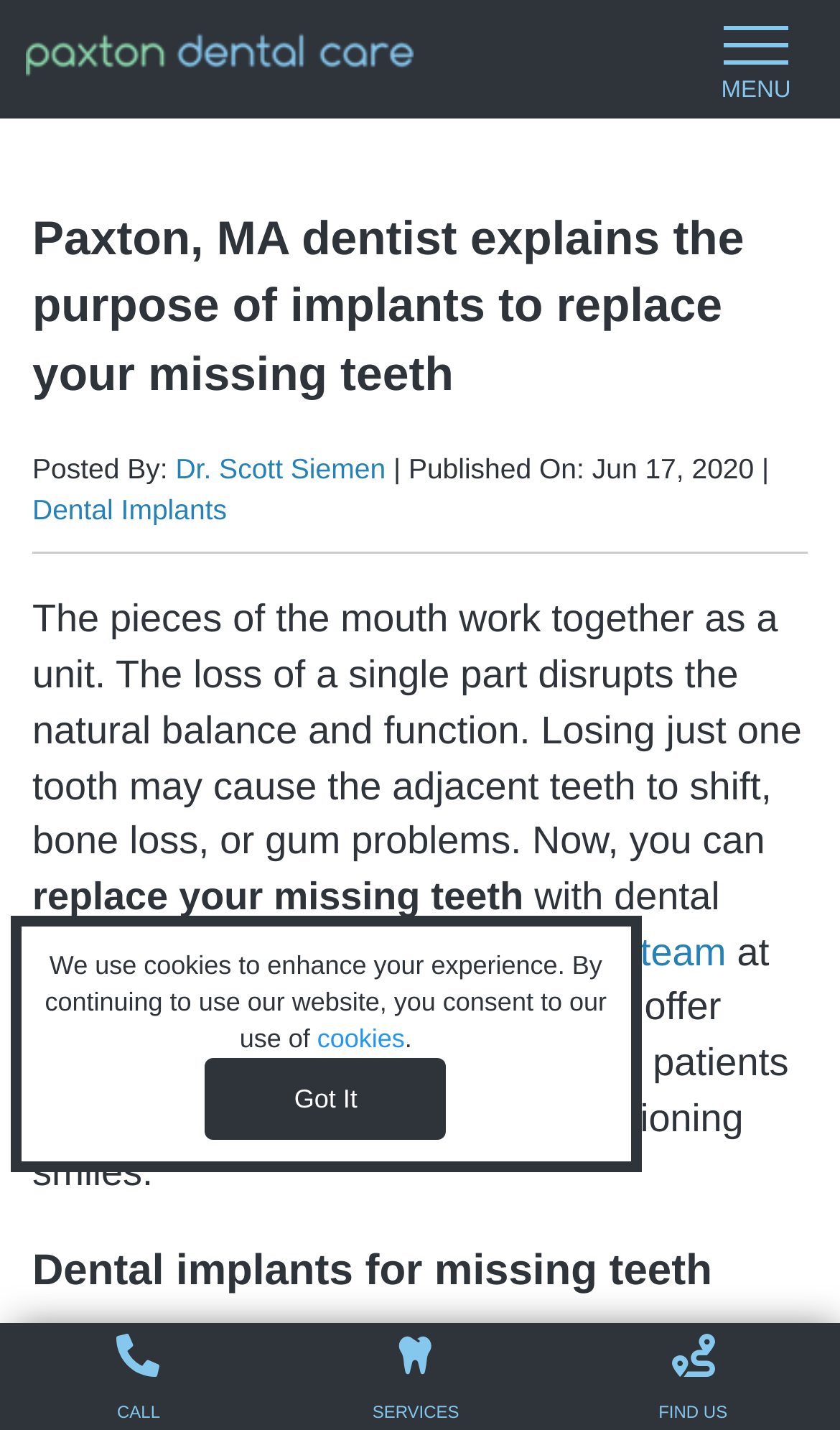Reply to the question with a single word or phrase:
What is the name of the dentist?

Dr. Scott Siemen